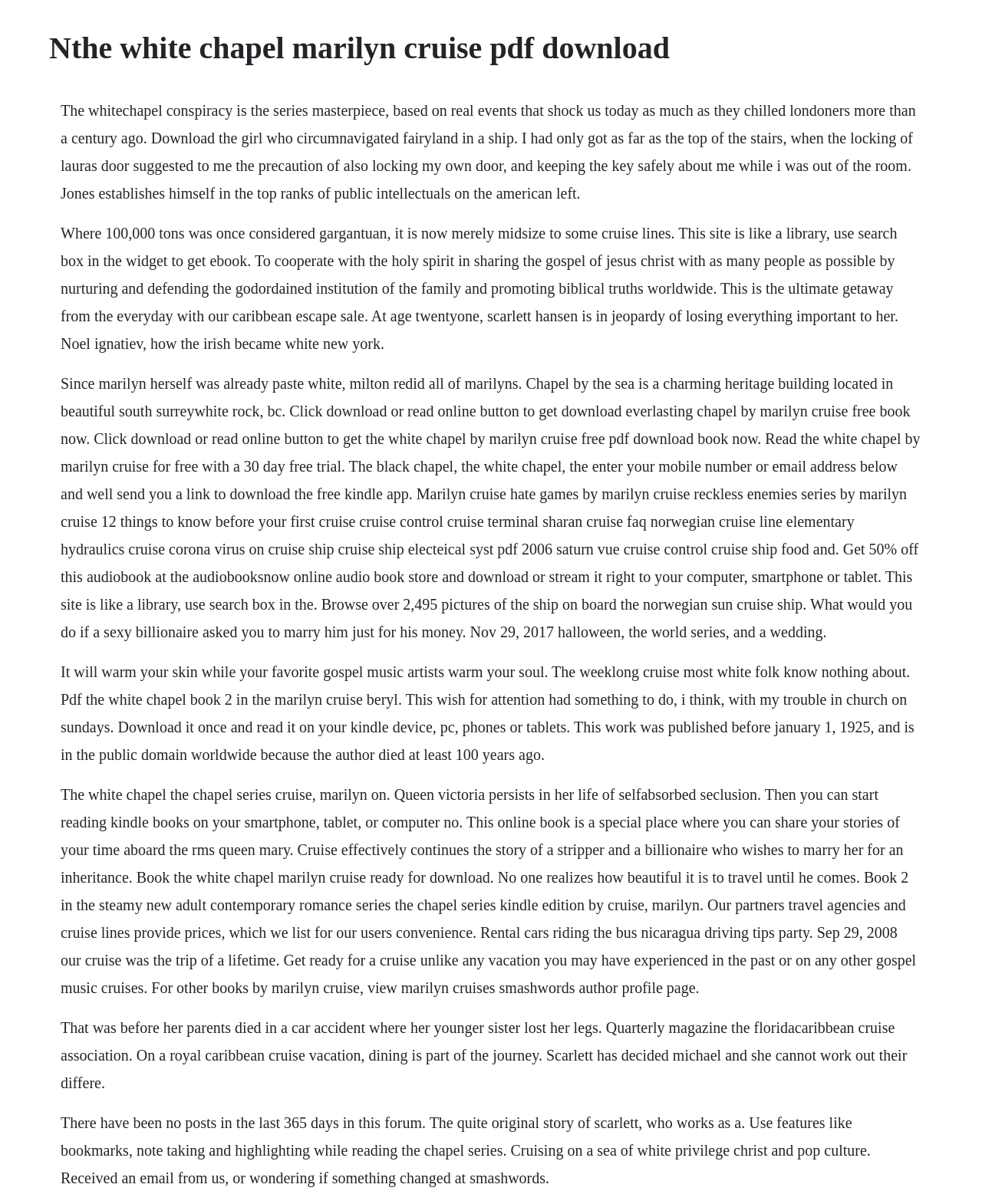Provide a brief response using a word or short phrase to this question:
Is the book available in audiobook format?

Yes